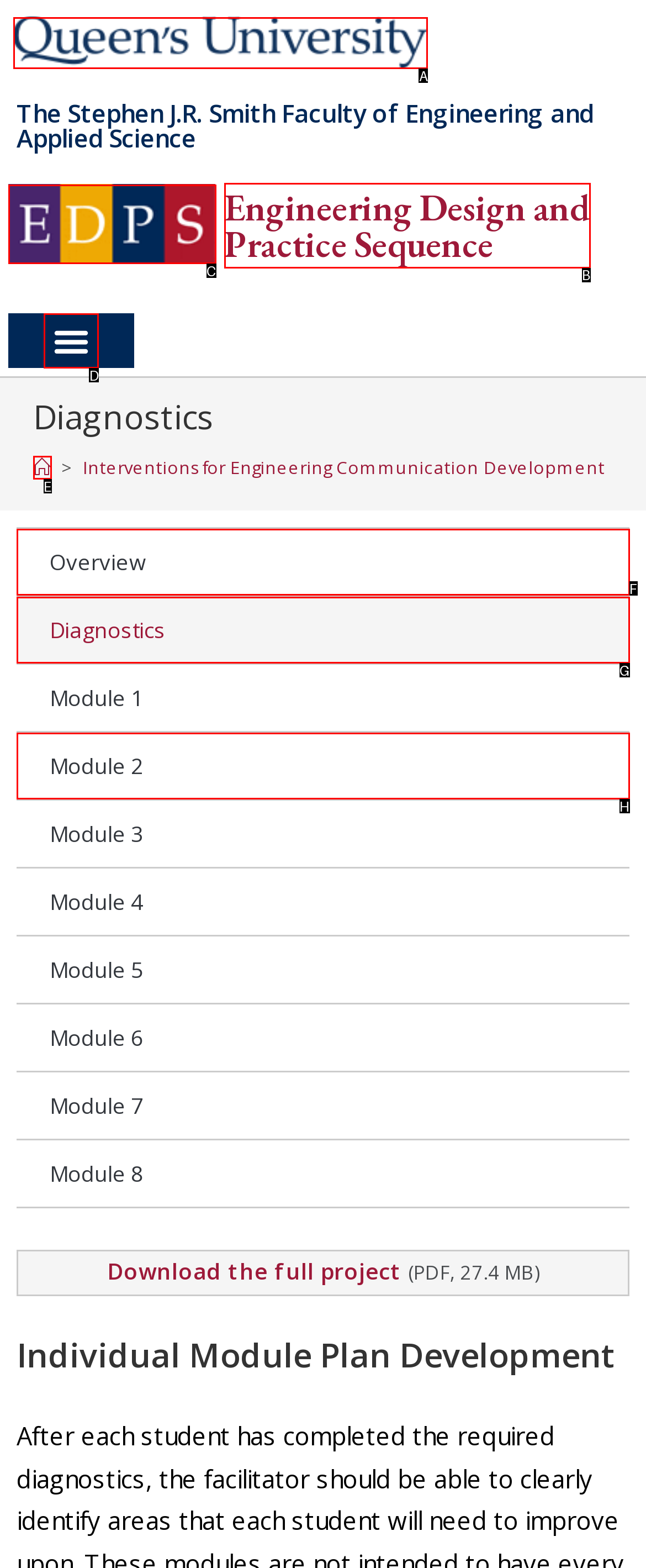Tell me the letter of the UI element to click in order to accomplish the following task: Click the Queen's University link
Answer with the letter of the chosen option from the given choices directly.

A